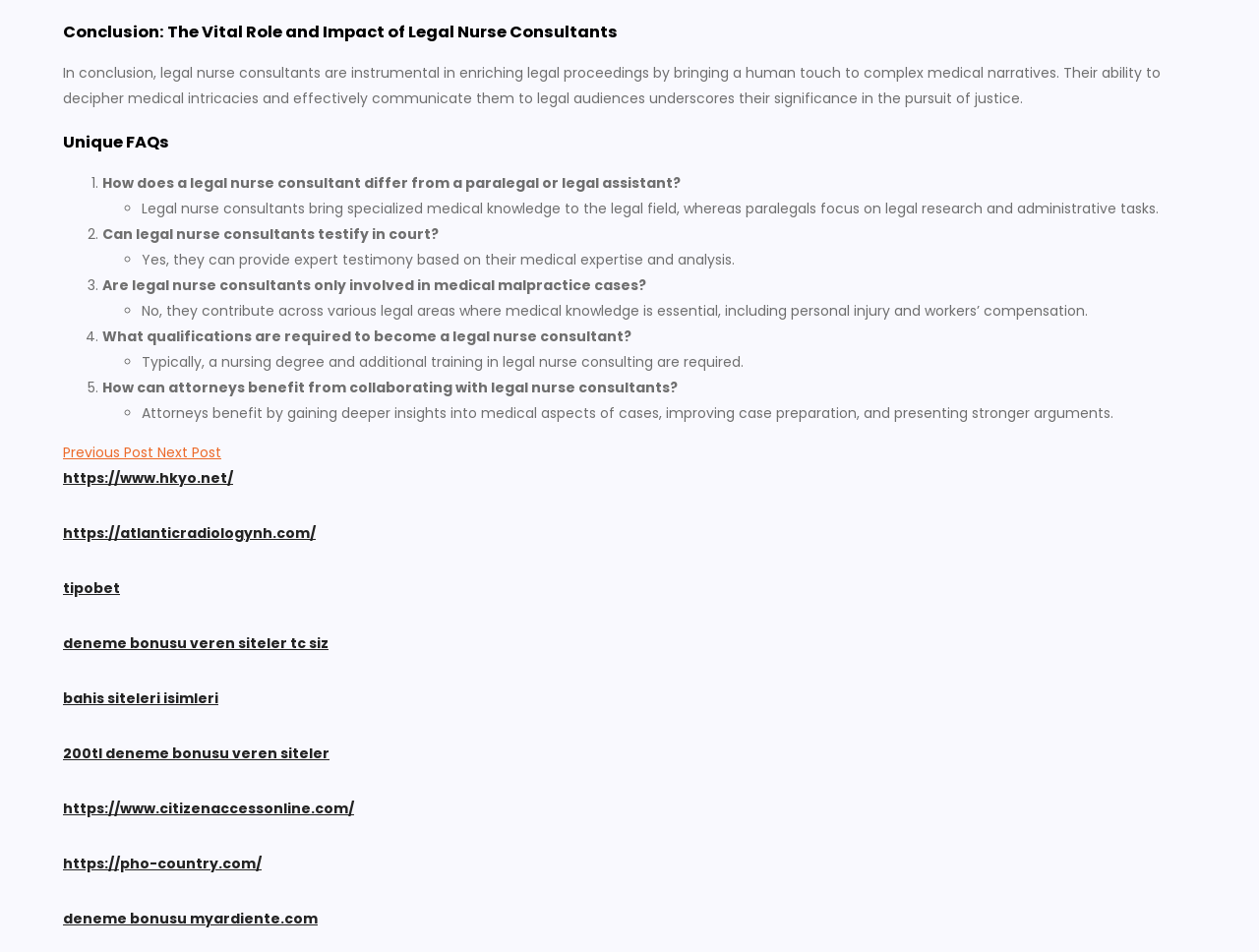Identify the bounding box coordinates of the area that should be clicked in order to complete the given instruction: "Click on 'tipobet'". The bounding box coordinates should be four float numbers between 0 and 1, i.e., [left, top, right, bottom].

[0.05, 0.608, 0.095, 0.628]